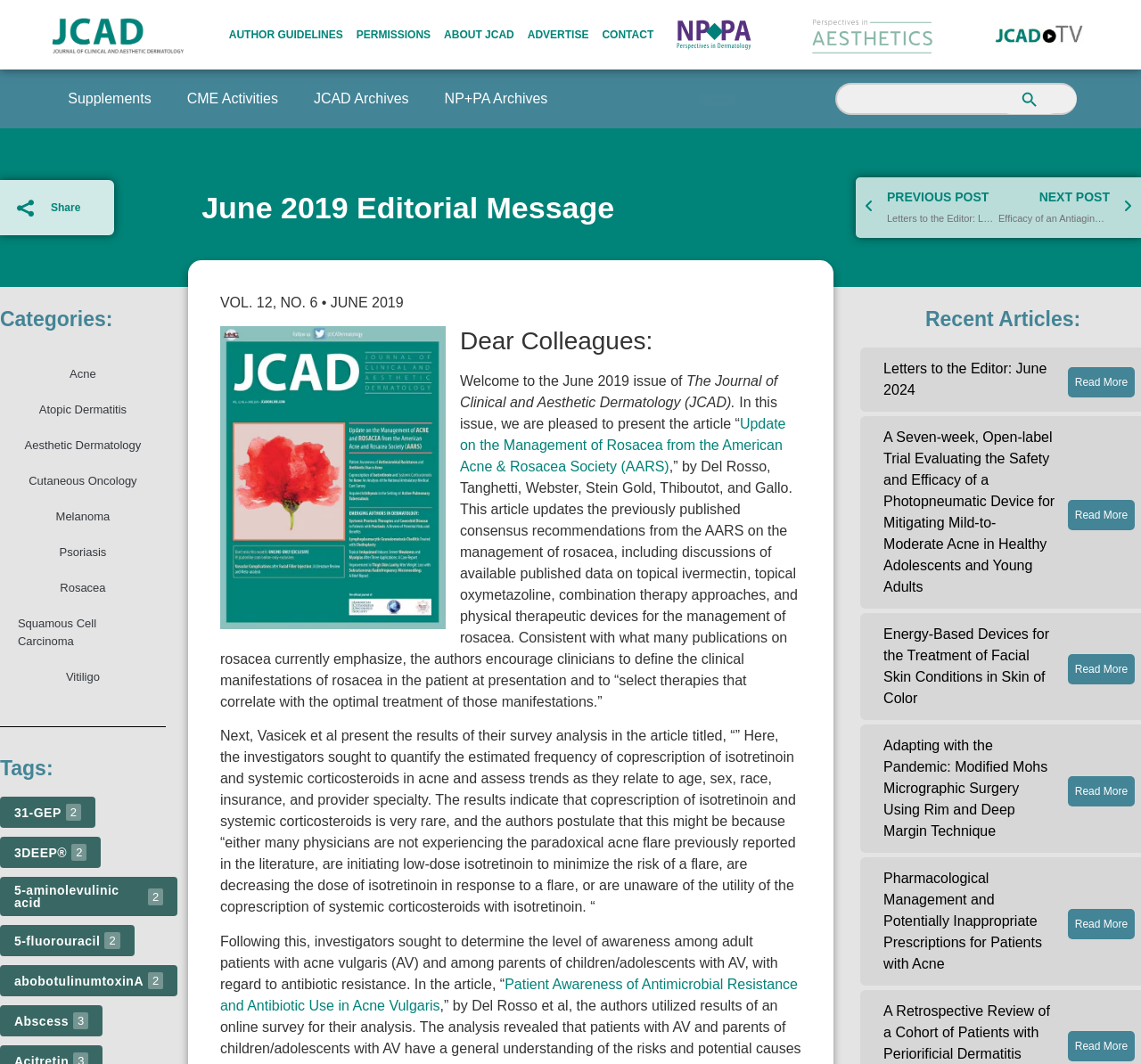Give a detailed overview of the webpage's appearance and contents.

The webpage is an editorial message from the Journal of Clinical and Aesthetic Dermatology (JCAD) for the June 2019 issue. At the top, there are several links to various sections of the journal, including author guidelines, permissions, and advertising. Below these links, there are three logos: NPPA Vectors, PIA Logo Typeset, and JCADTV Logo.

On the left side, there are links to supplements, CME activities, JCAD archives, and NP+PA archives. Below these links, there is a search bar with a search button. On the top-left corner, there is a navigation menu that can be toggled open or closed.

The main content of the page is the editorial message, which is divided into several sections. The first section is a heading that reads "June 2019 Editorial Message." Below this heading, there are links to previous and next posts.

The editorial message itself is a lengthy text that discusses several articles published in the June 2019 issue of JCAD. The text is divided into paragraphs, each discussing a different article. The articles mentioned include "Update on the Management of Rosacea from the American Acne & Rosacea Society (AARS)," "Patient Awareness of Antimicrobial Resistance and Antibiotic Use in Acne Vulgaris," and several others.

At the bottom of the page, there is a section titled "Recent Articles:" that lists several article titles with links to read more. Each article title is followed by a "Read More" link.